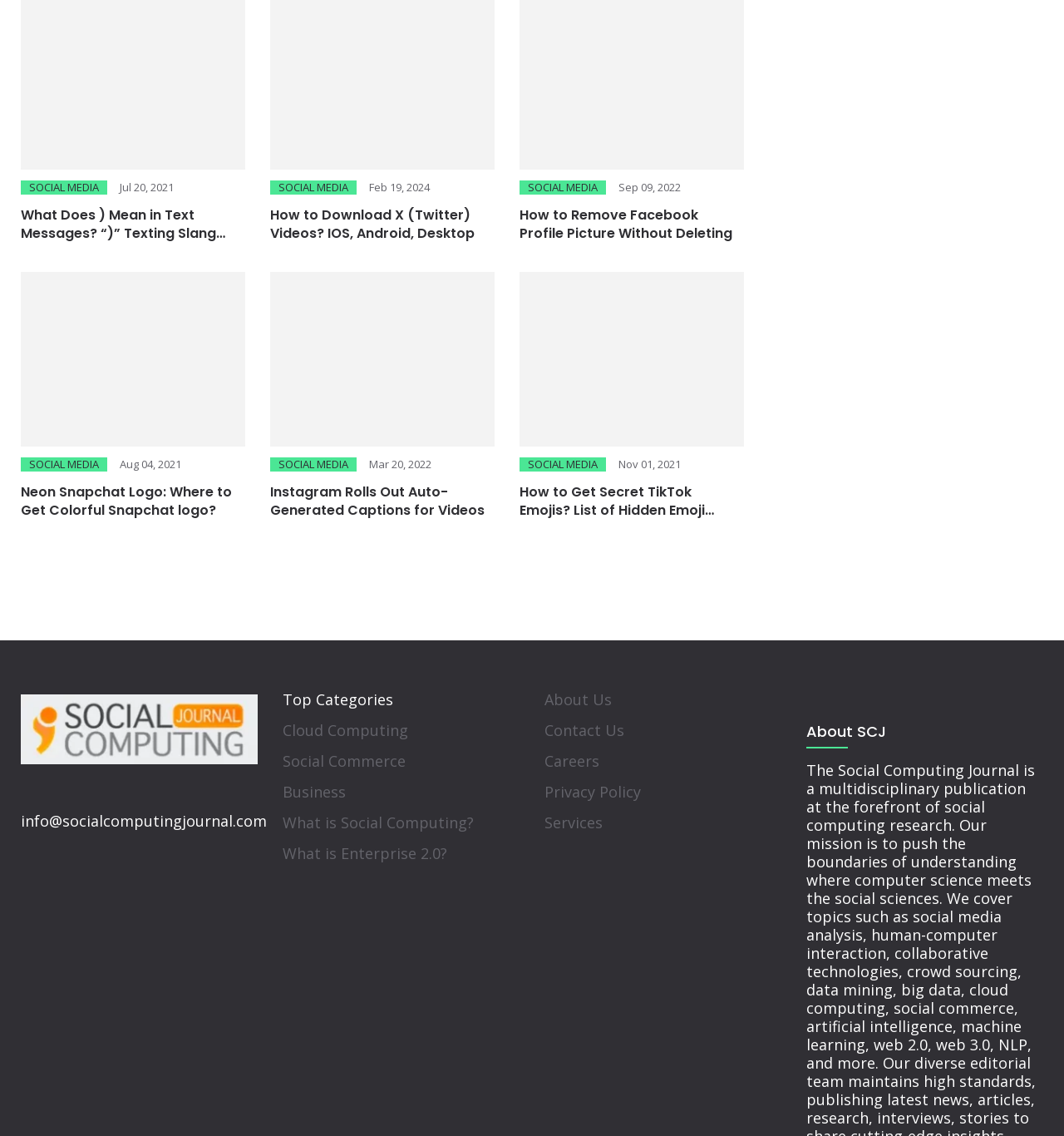Determine the bounding box coordinates of the clickable element necessary to fulfill the instruction: "View the 'Neon Snapchat Logo: Where to Get Colorful Snapchat logo?' article". Provide the coordinates as four float numbers within the 0 to 1 range, i.e., [left, top, right, bottom].

[0.02, 0.426, 0.23, 0.458]